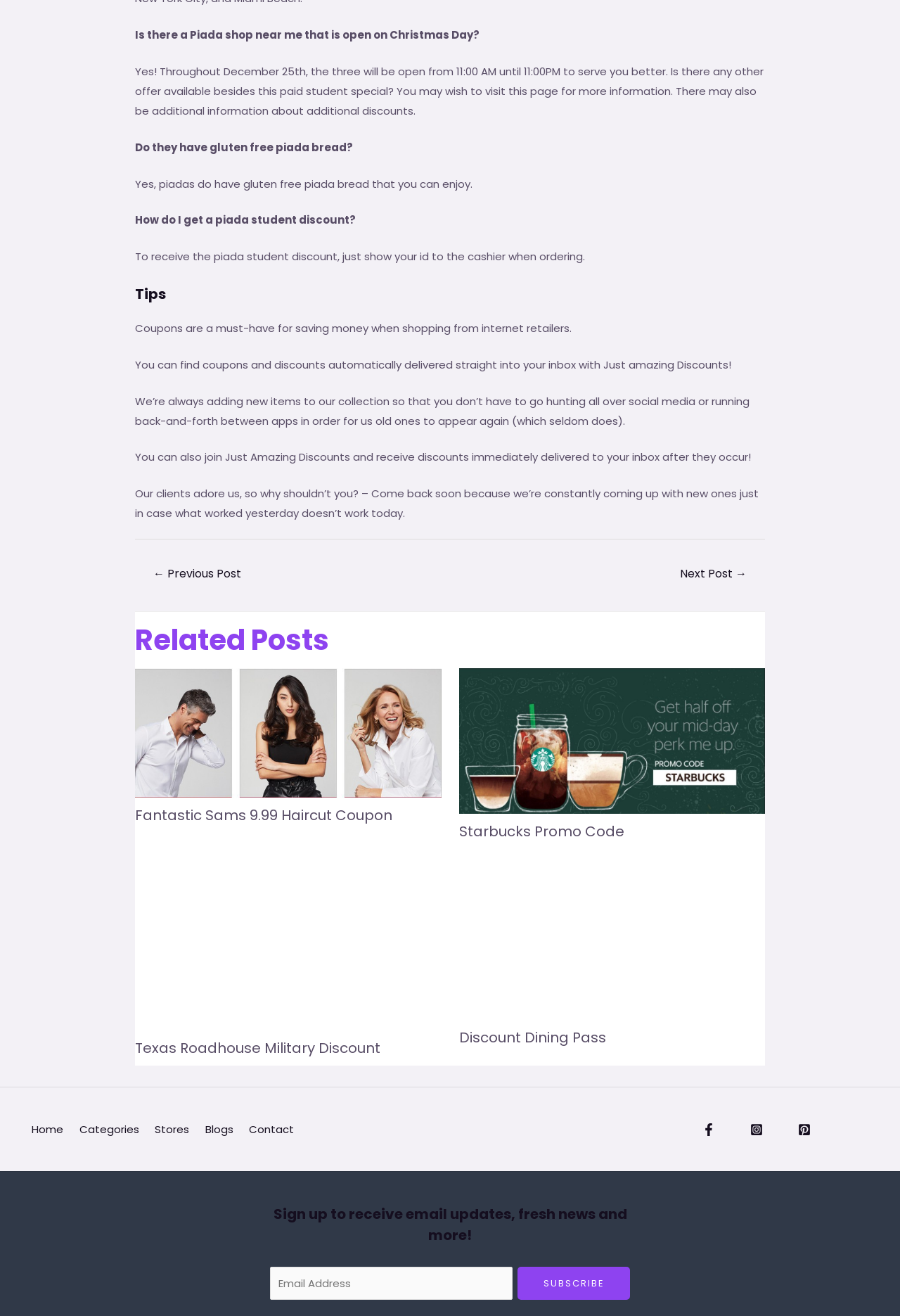Answer the following query with a single word or phrase:
What is the name of the first related post?

Fantastic Sams 9.99 Haircut Coupon